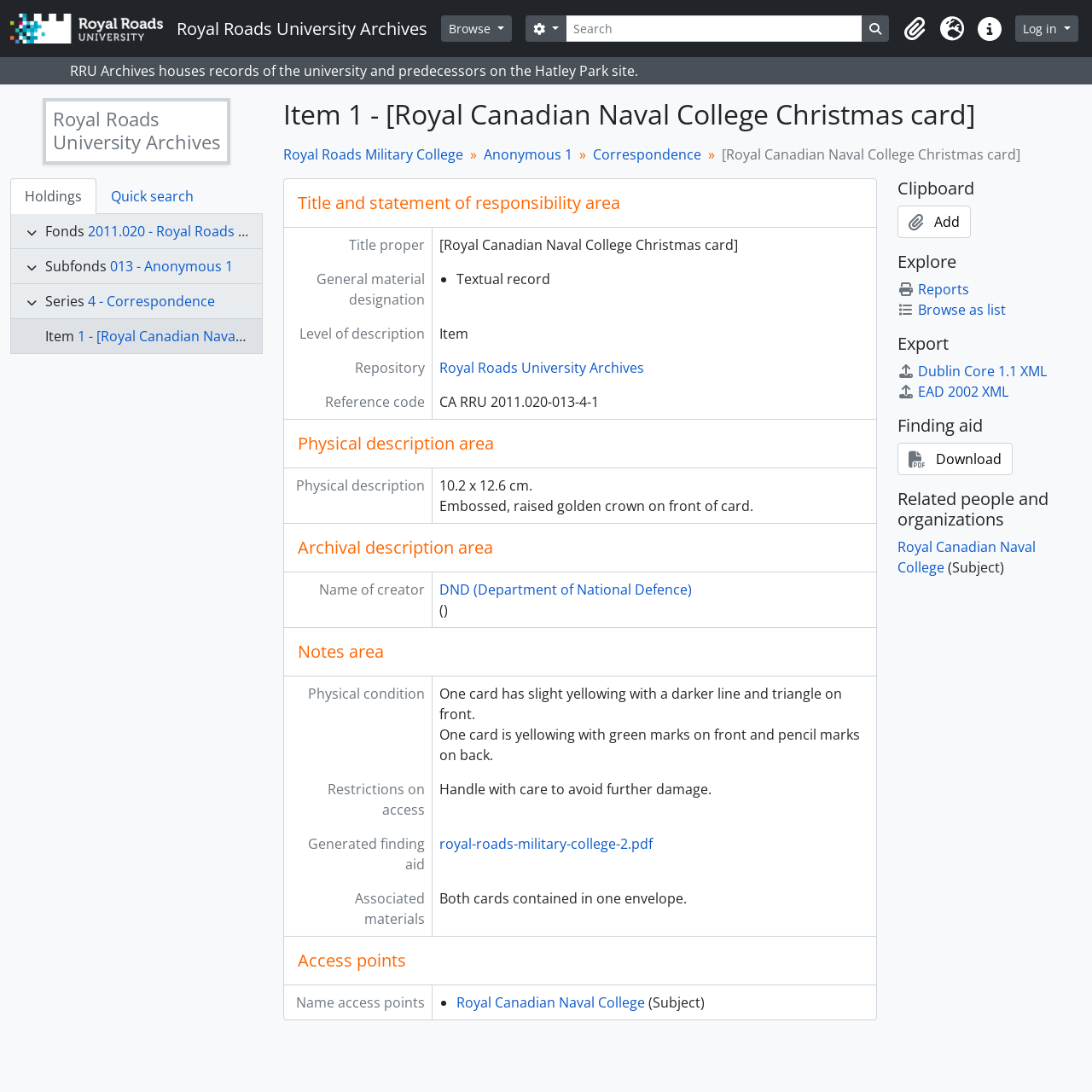Can you find the bounding box coordinates for the element that needs to be clicked to execute this instruction: "Click the 'Browse' button"? The coordinates should be given as four float numbers between 0 and 1, i.e., [left, top, right, bottom].

[0.404, 0.014, 0.469, 0.038]